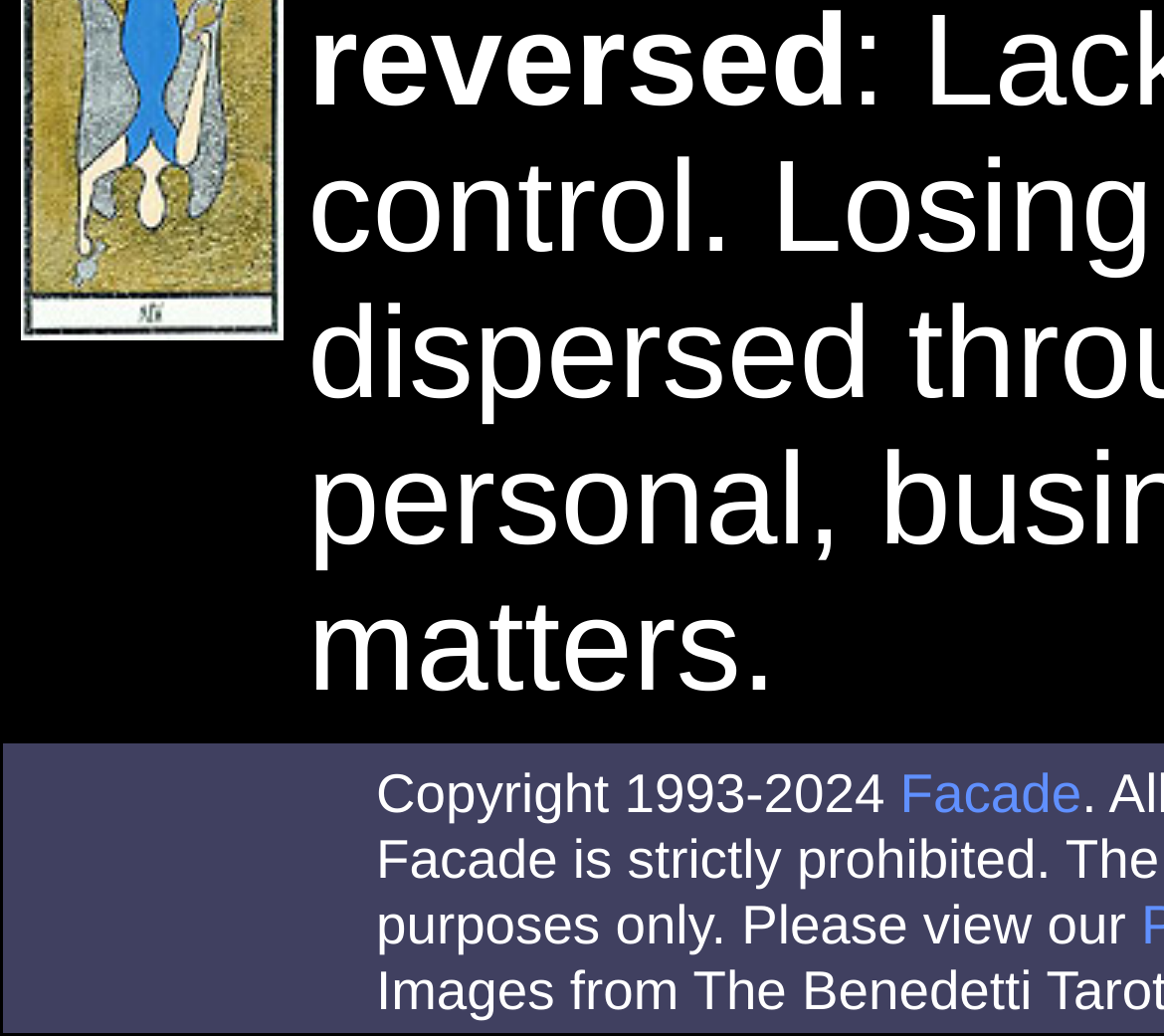Provide the bounding box coordinates for the UI element that is described by this text: "Facade". The coordinates should be in the form of four float numbers between 0 and 1: [left, top, right, bottom].

[0.773, 0.735, 0.929, 0.795]